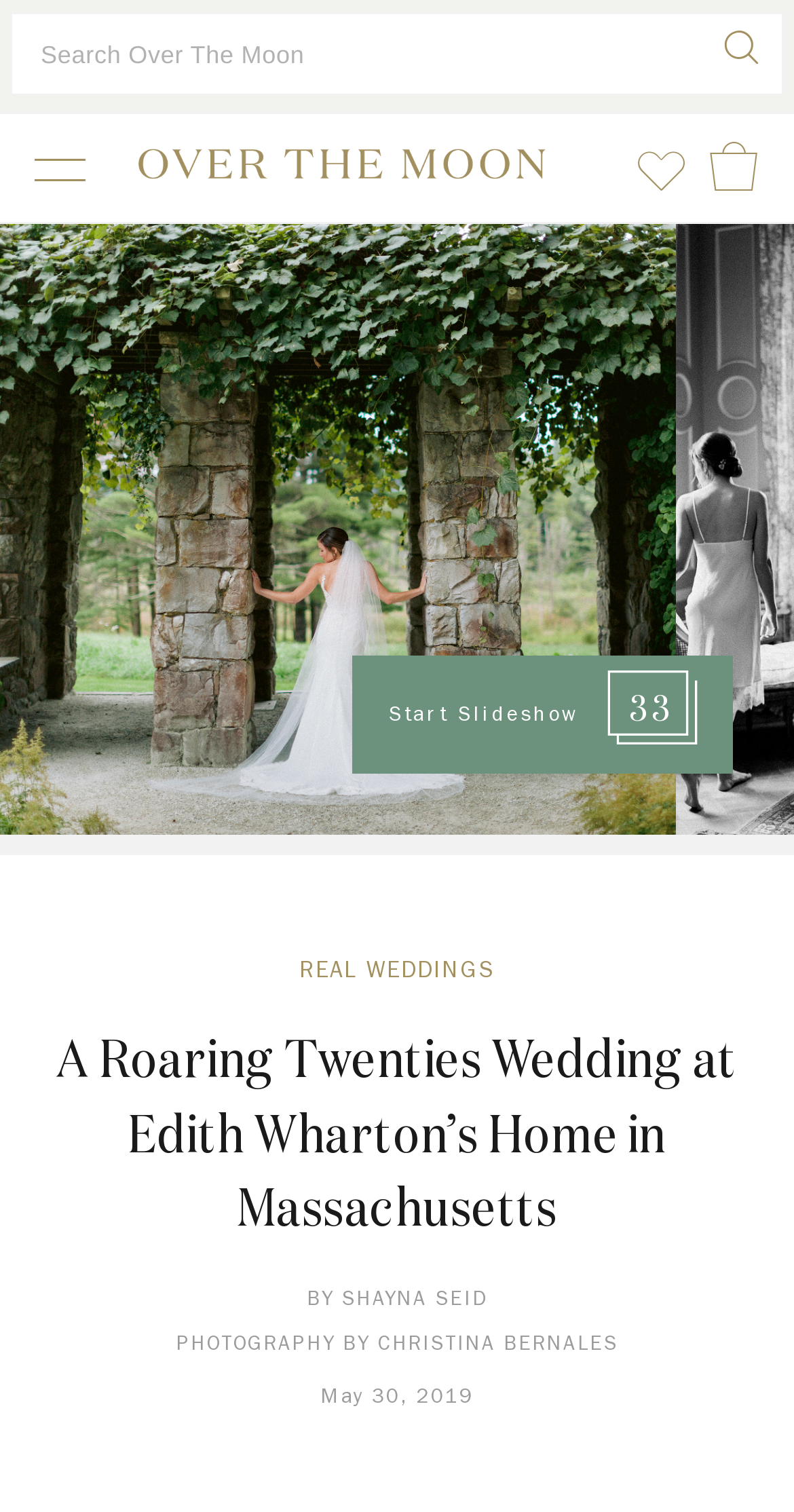Please provide the bounding box coordinate of the region that matches the element description: Christina Bernales. Coordinates should be in the format (top-left x, top-left y, bottom-right x, bottom-right y) and all values should be between 0 and 1.

[0.476, 0.883, 0.778, 0.896]